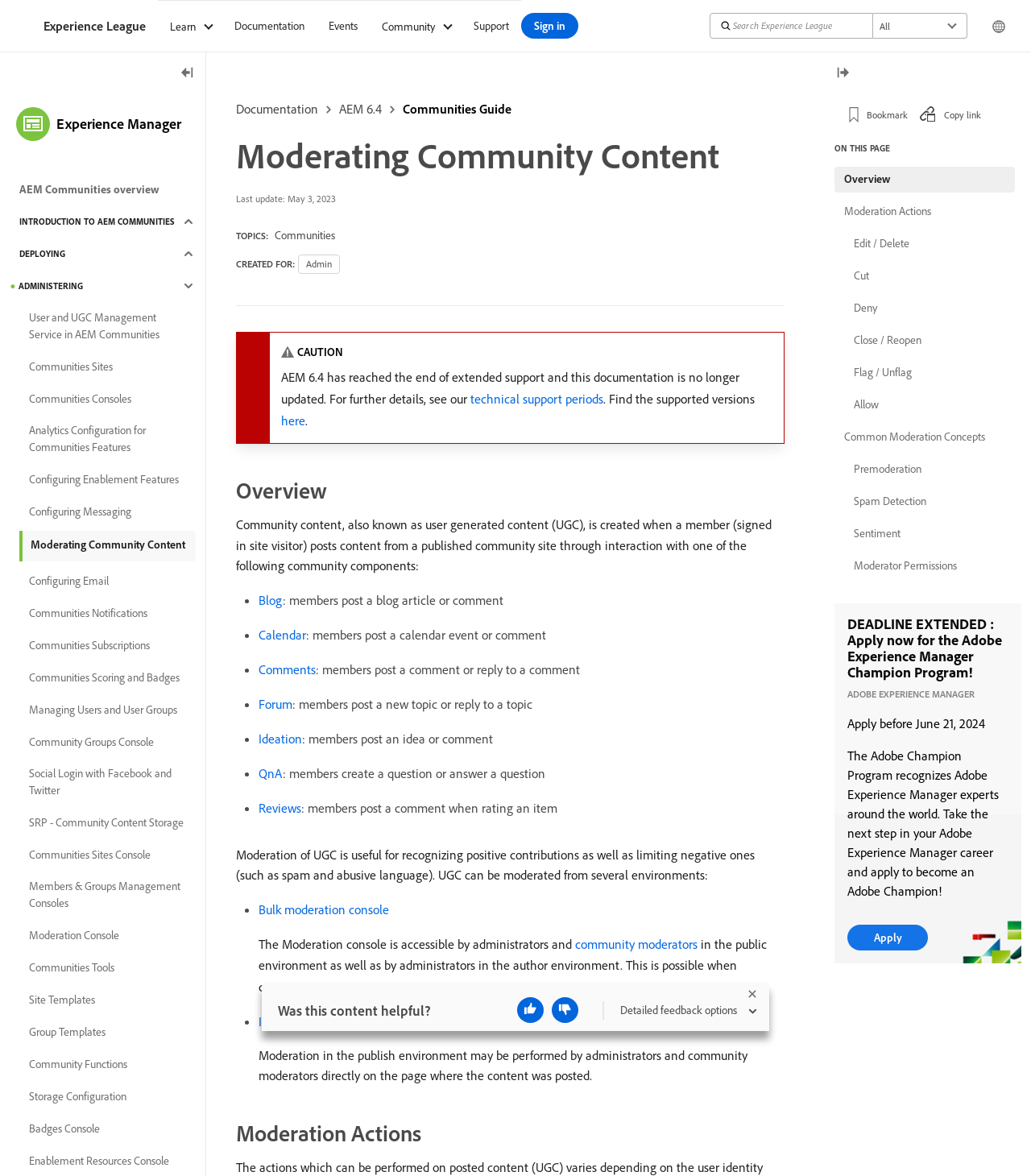Locate the bounding box coordinates of the area that needs to be clicked to fulfill the following instruction: "Search for something". The coordinates should be in the format of four float numbers between 0 and 1, namely [left, top, right, bottom].

[0.695, 0.011, 0.713, 0.033]